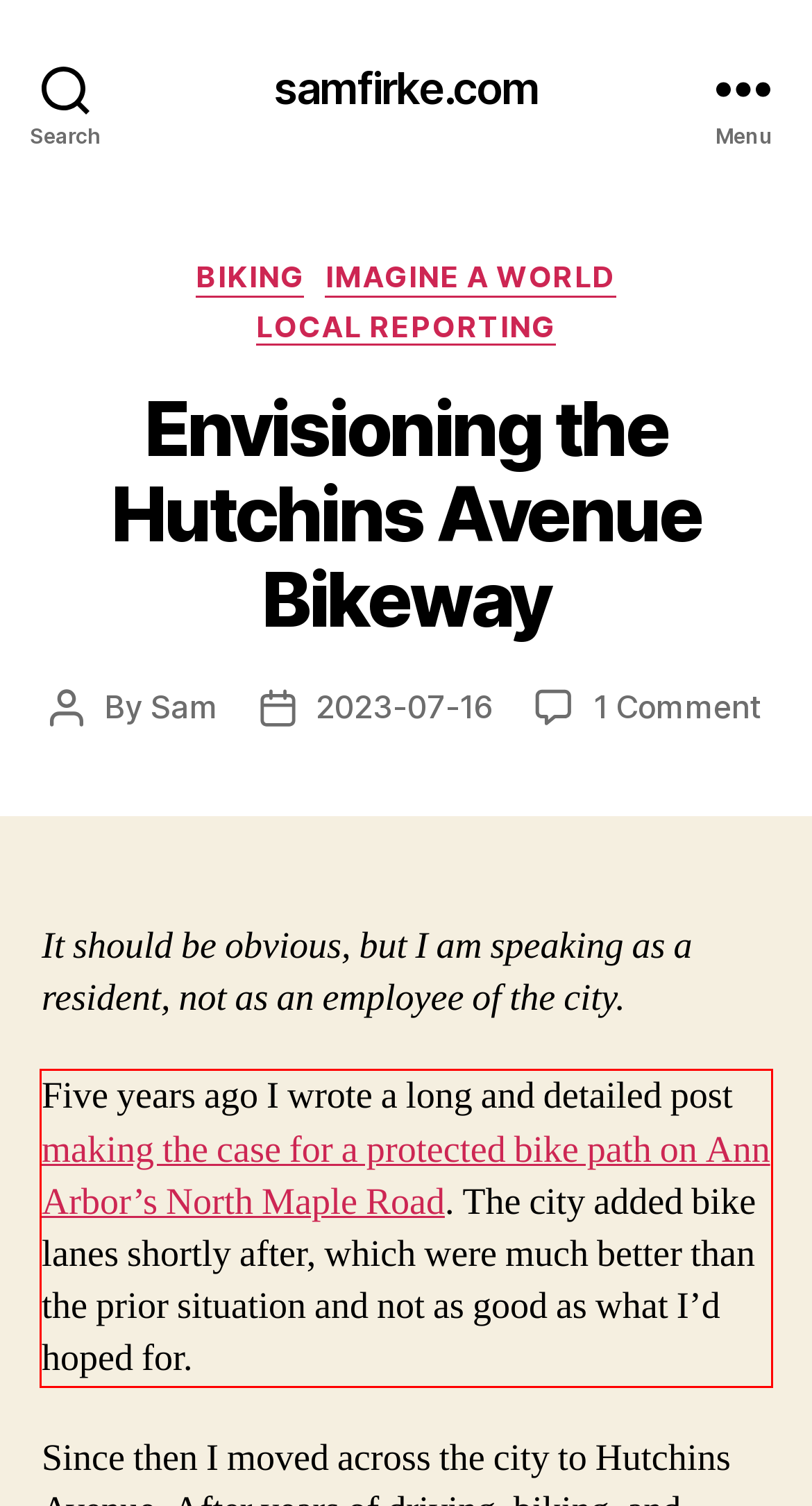Please perform OCR on the text within the red rectangle in the webpage screenshot and return the text content.

Five years ago I wrote a long and detailed post making the case for a protected bike path on Ann Arbor’s North Maple Road. The city added bike lanes shortly after, which were much better than the prior situation and not as good as what I’d hoped for.